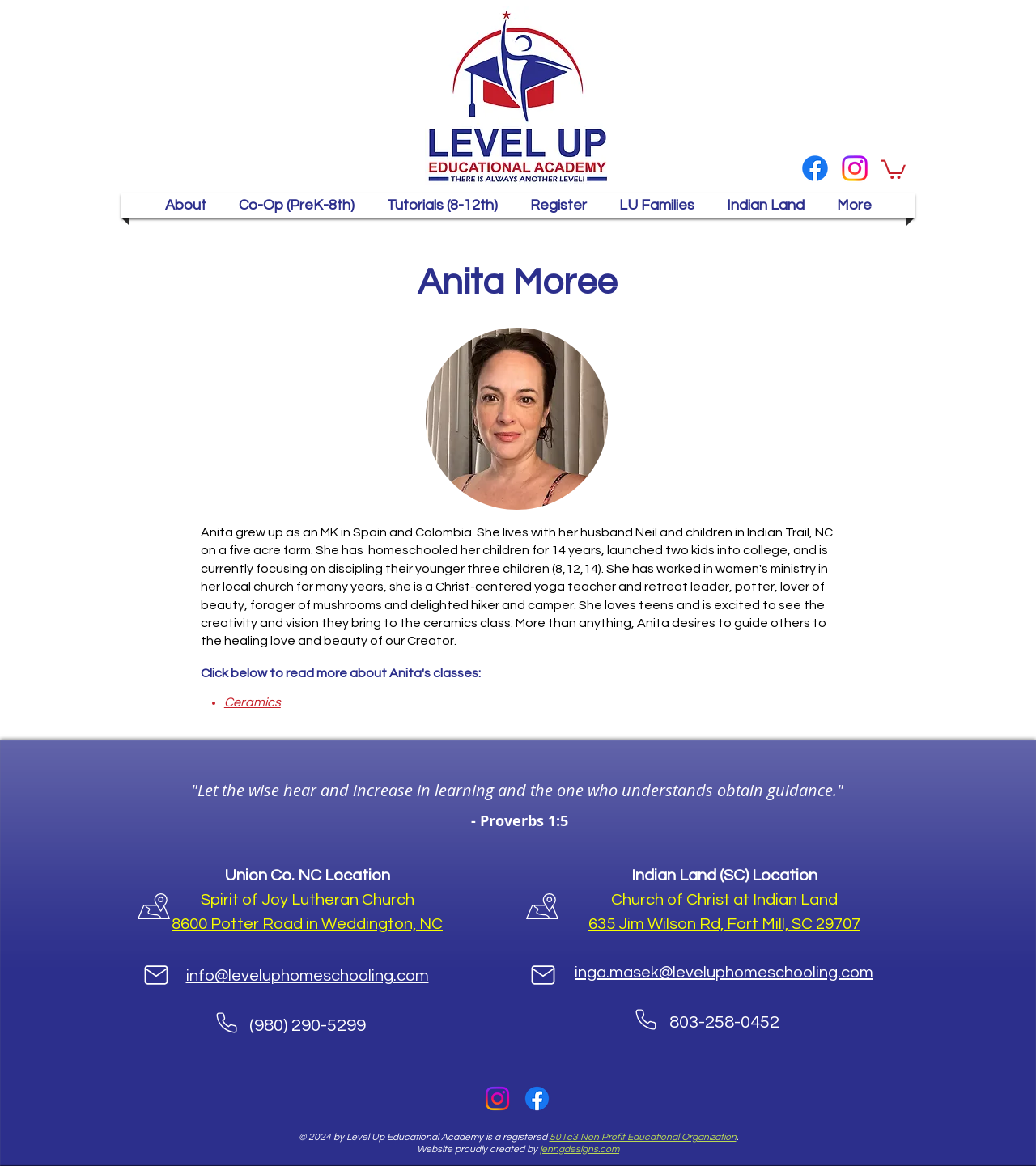Use a single word or phrase to answer the question: What is the location of the Union Co. NC site?

Spirit of Joy Lutheran Church